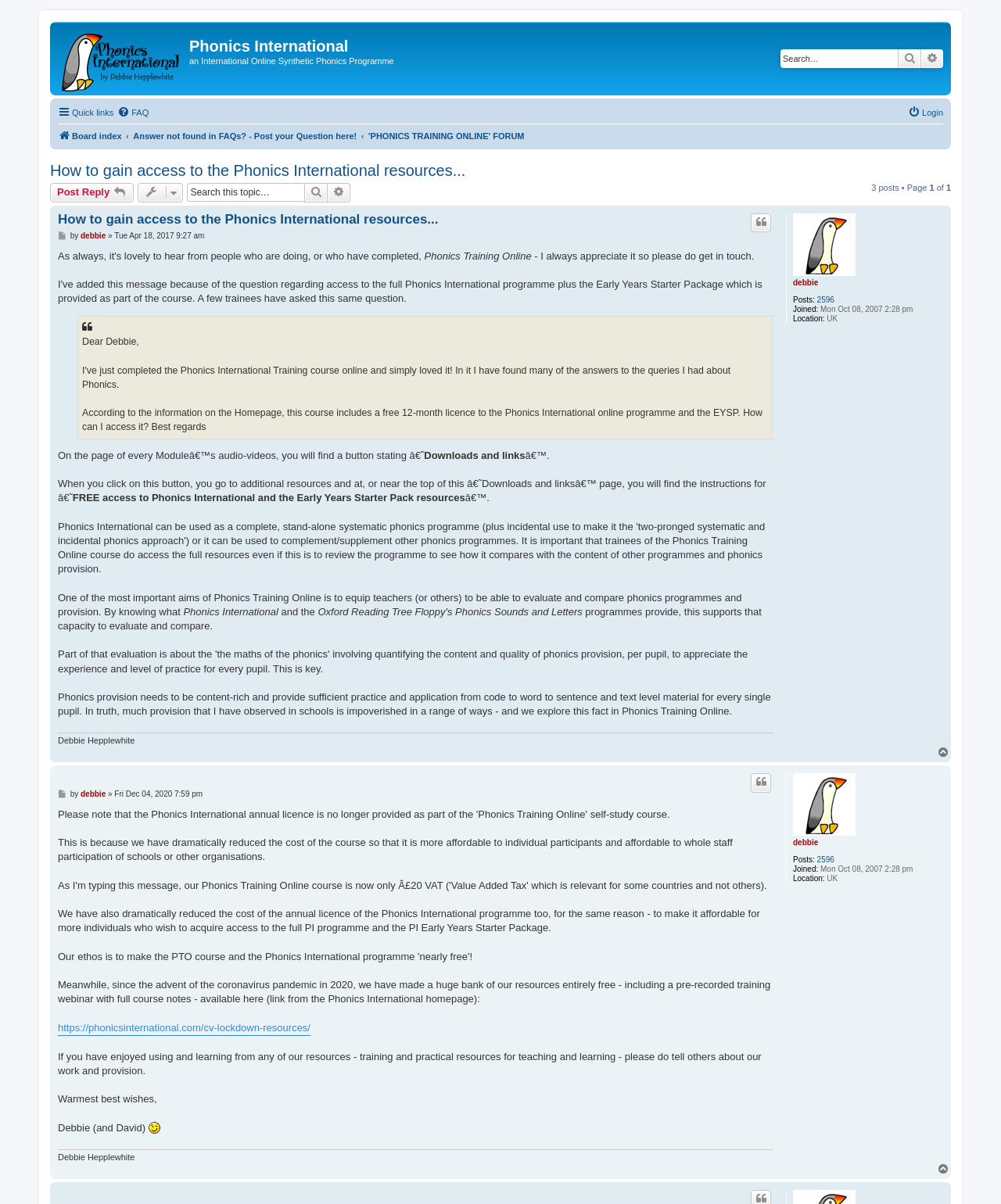What is the name of the online programme?
Answer the question based on the image using a single word or a brief phrase.

Phonics International